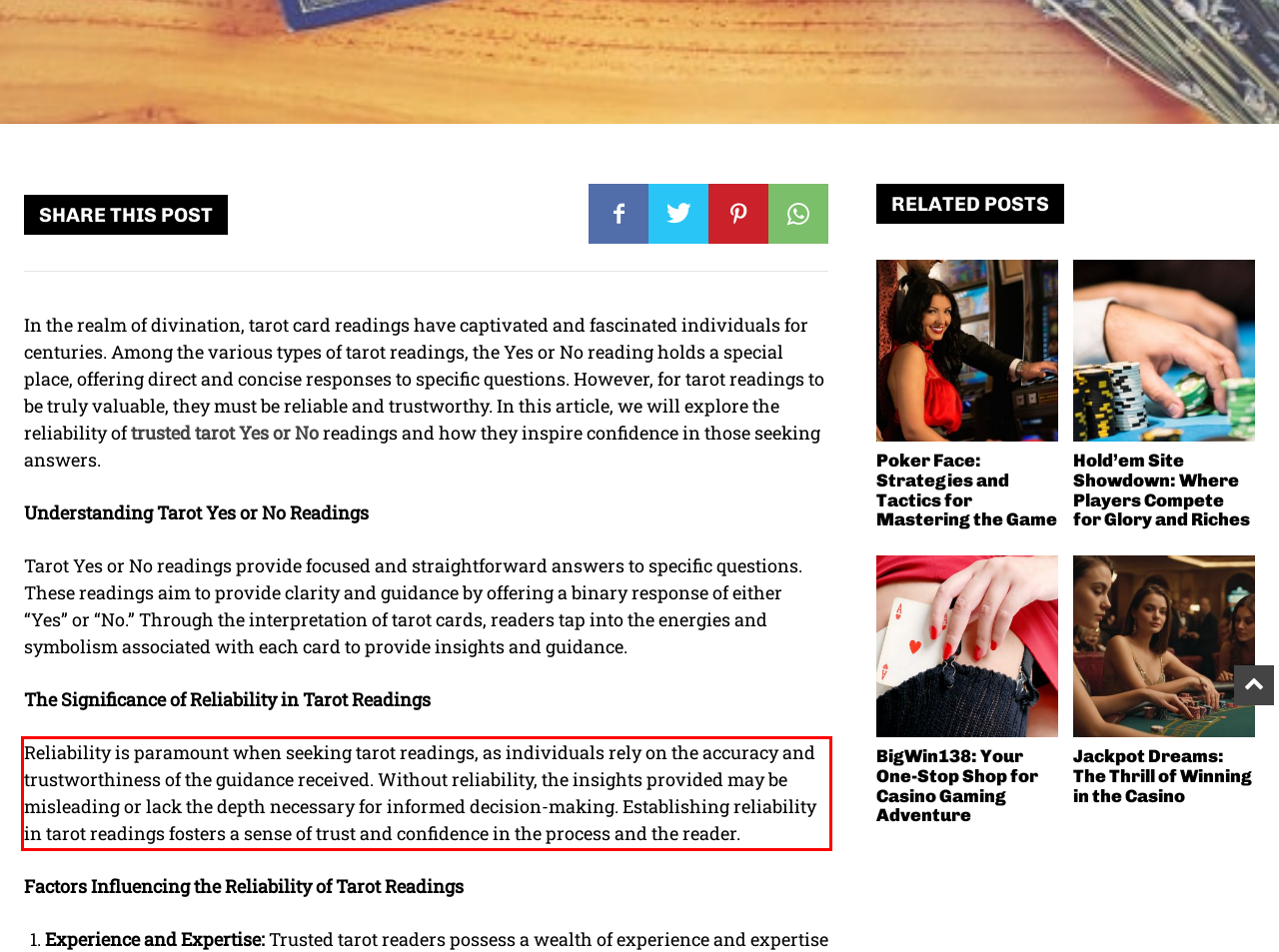From the provided screenshot, extract the text content that is enclosed within the red bounding box.

Reliability is paramount when seeking tarot readings, as individuals rely on the accuracy and trustworthiness of the guidance received. Without reliability, the insights provided may be misleading or lack the depth necessary for informed decision-making. Establishing reliability in tarot readings fosters a sense of trust and confidence in the process and the reader.